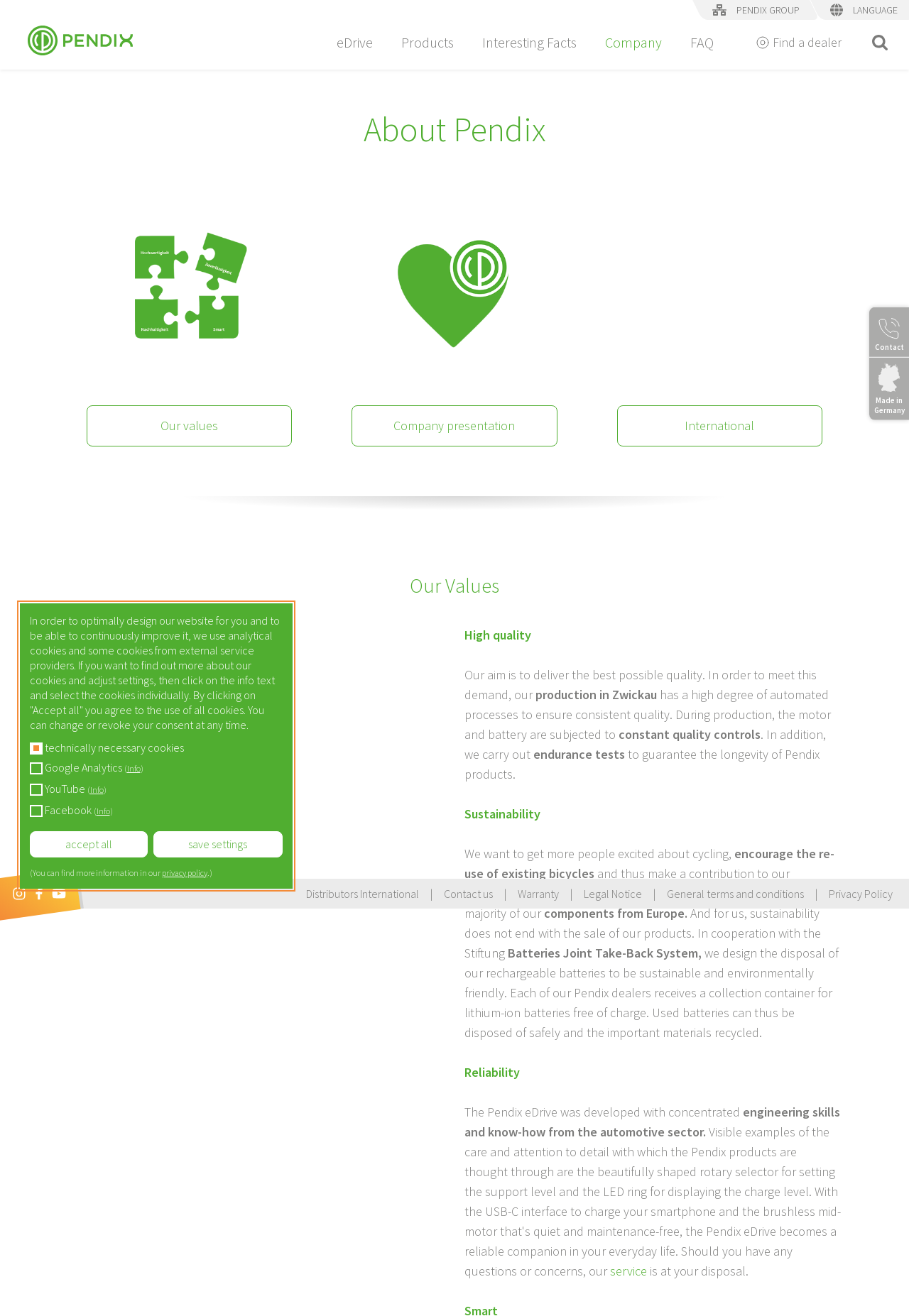Provide a short answer using a single word or phrase for the following question: 
What is the purpose of the collection container for lithium-ion batteries?

To dispose of used batteries safely and recycle important materials